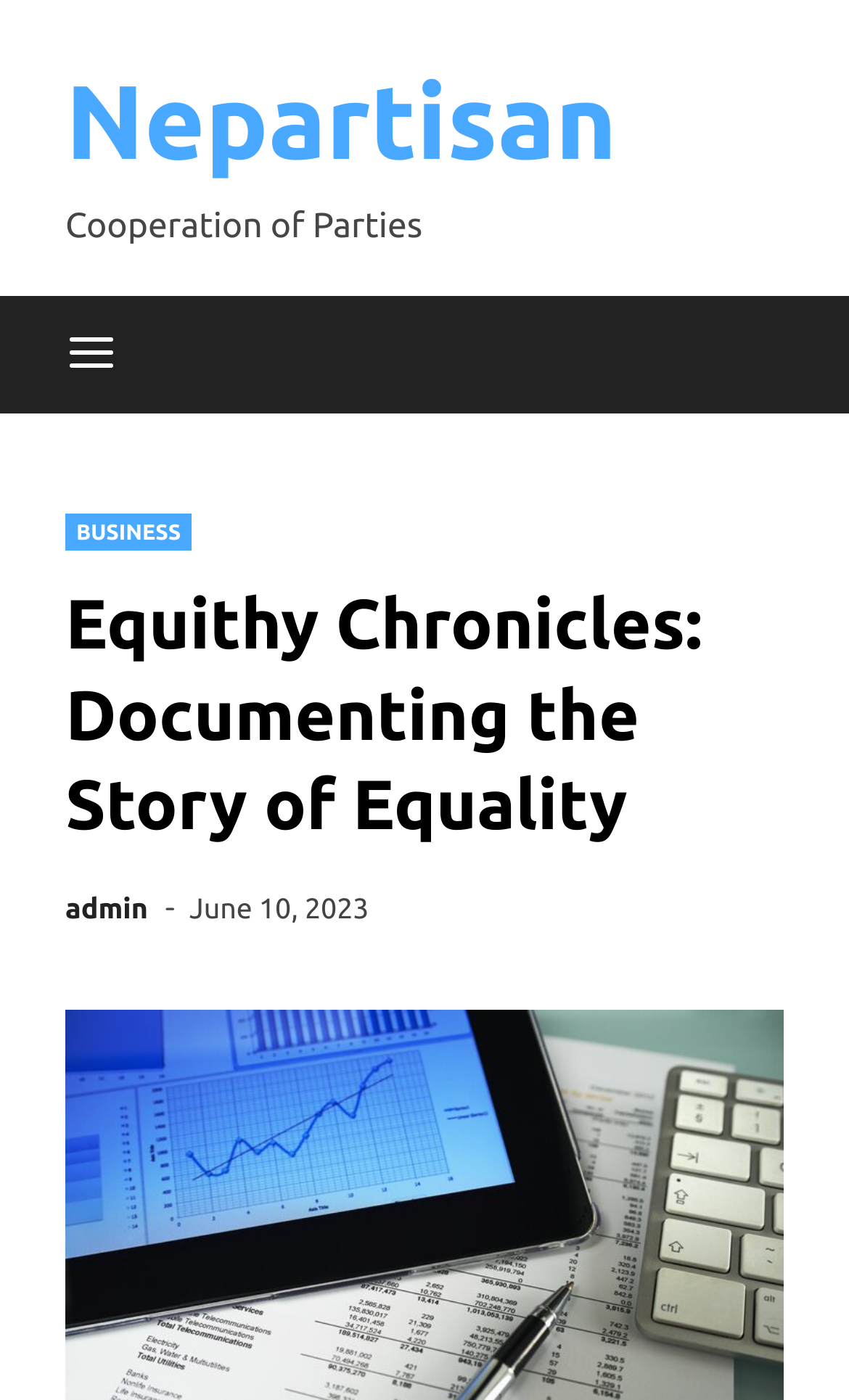Please answer the following question using a single word or phrase: What is the text above the menu?

Cooperation of Parties